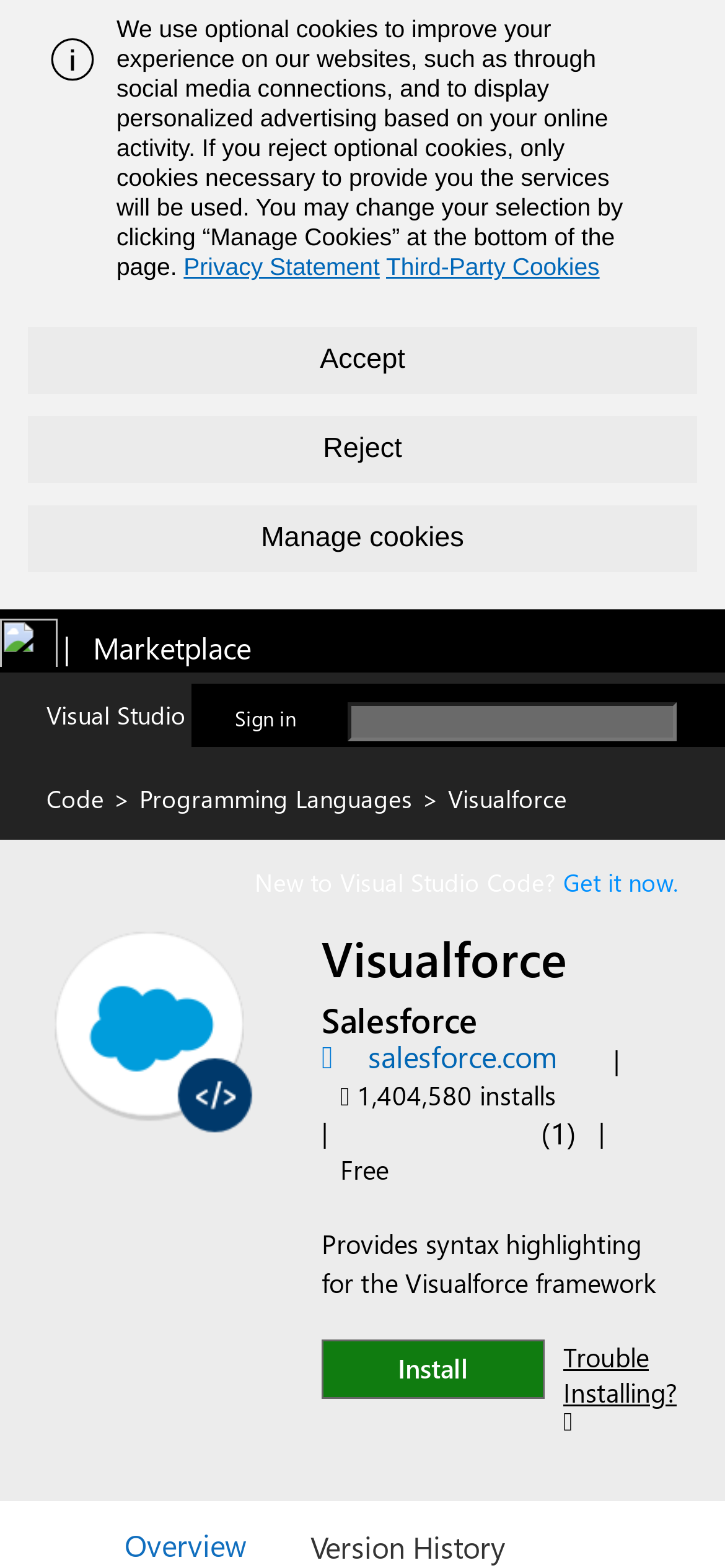Given the element description Manage cookies, identify the bounding box coordinates for the UI element on the webpage screenshot. The format should be (top-left x, top-left y, bottom-right x, bottom-right y), with values between 0 and 1.

[0.038, 0.322, 0.962, 0.365]